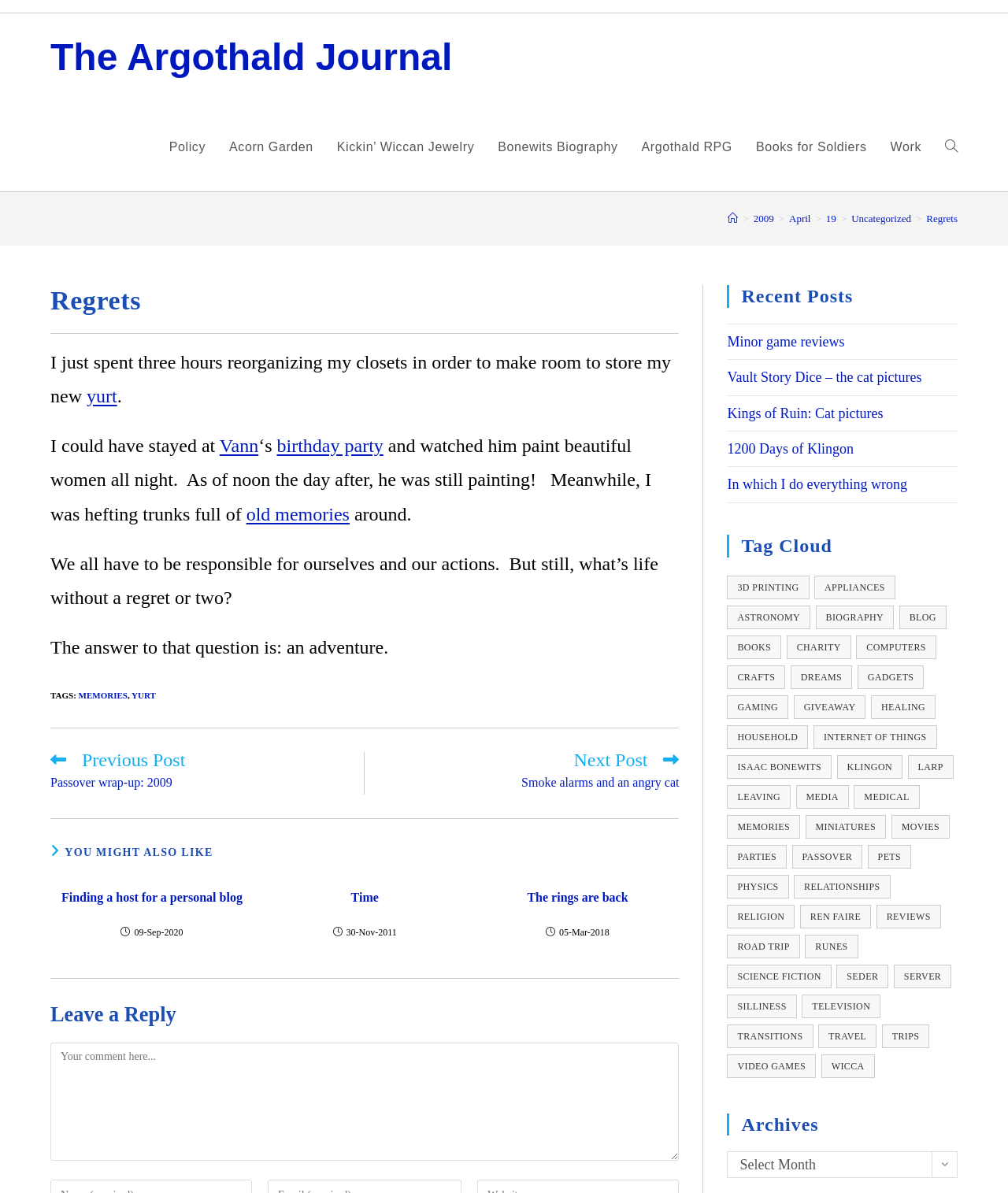Provide the bounding box for the UI element matching this description: "The Argothald Journal".

[0.05, 0.031, 0.449, 0.066]